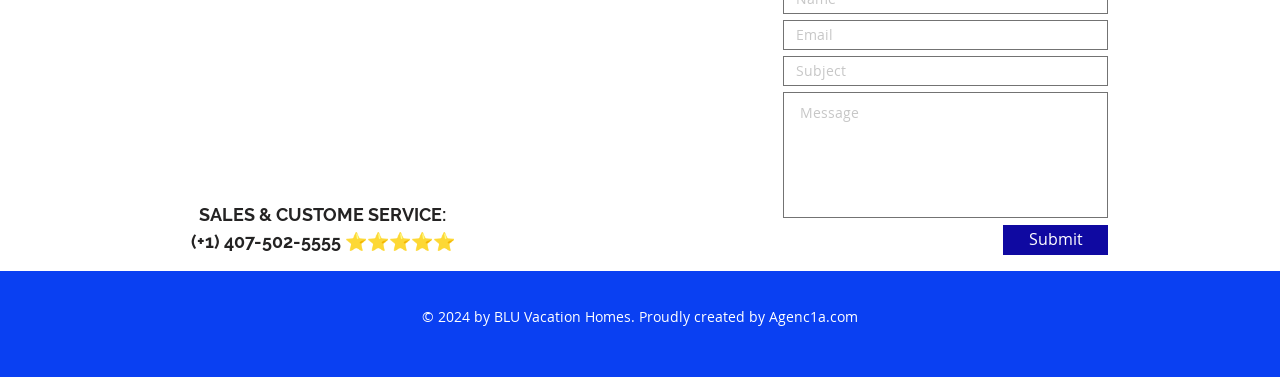Based on the element description Submit, identify the bounding box coordinates for the UI element. The coordinates should be in the format (top-left x, top-left y, bottom-right x, bottom-right y) and within the 0 to 1 range.

[0.784, 0.596, 0.866, 0.676]